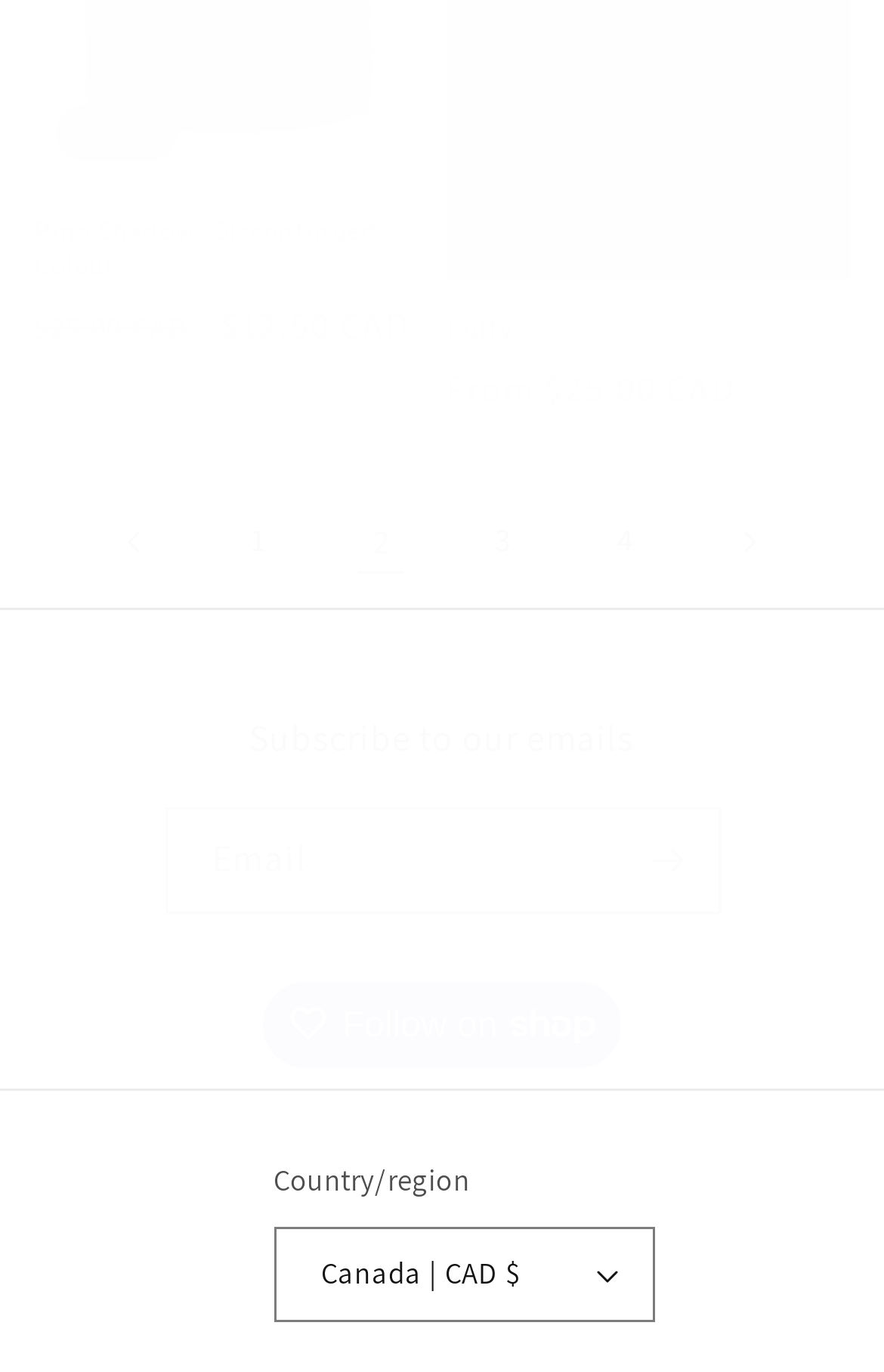Extract the bounding box coordinates for the HTML element that matches this description: "parent_node: Email aria-label="Subscribe" name="commit"". The coordinates should be four float numbers between 0 and 1, i.e., [left, top, right, bottom].

[0.699, 0.589, 0.812, 0.667]